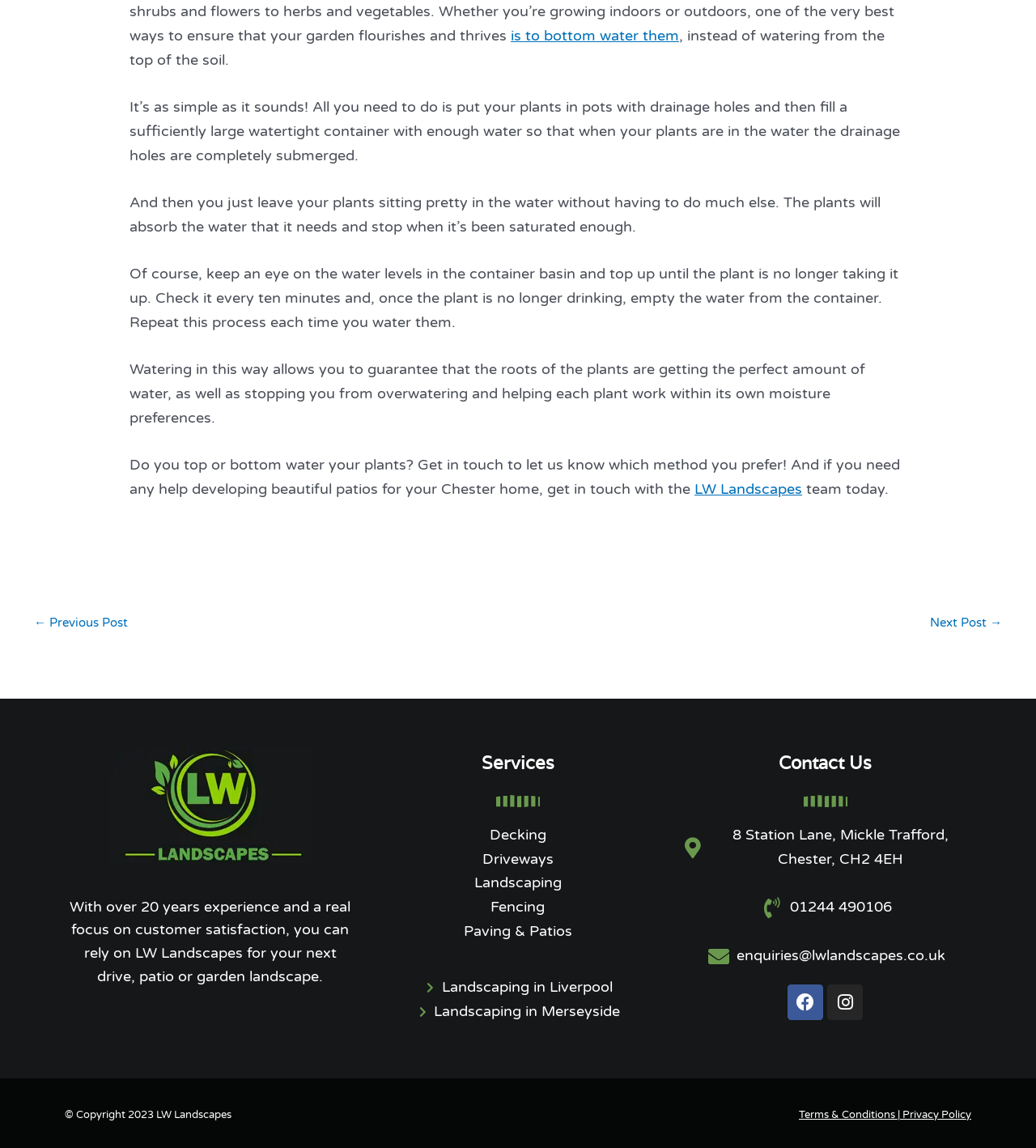Please answer the following question as detailed as possible based on the image: 
What social media platforms are linked on the webpage?

The webpage provides links to LW Landscapes' social media profiles on Facebook and Instagram, allowing users to connect with the company on these platforms.